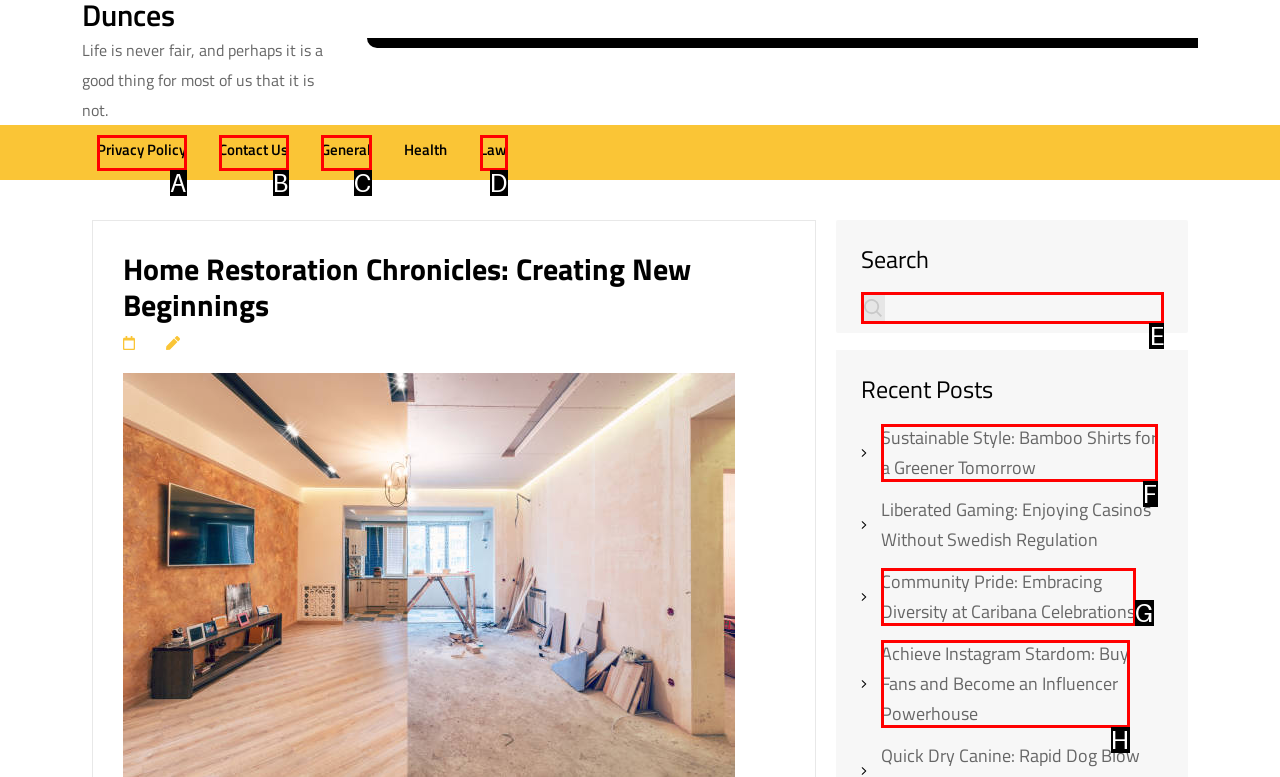Which UI element should be clicked to perform the following task: subscribe? Answer with the corresponding letter from the choices.

None